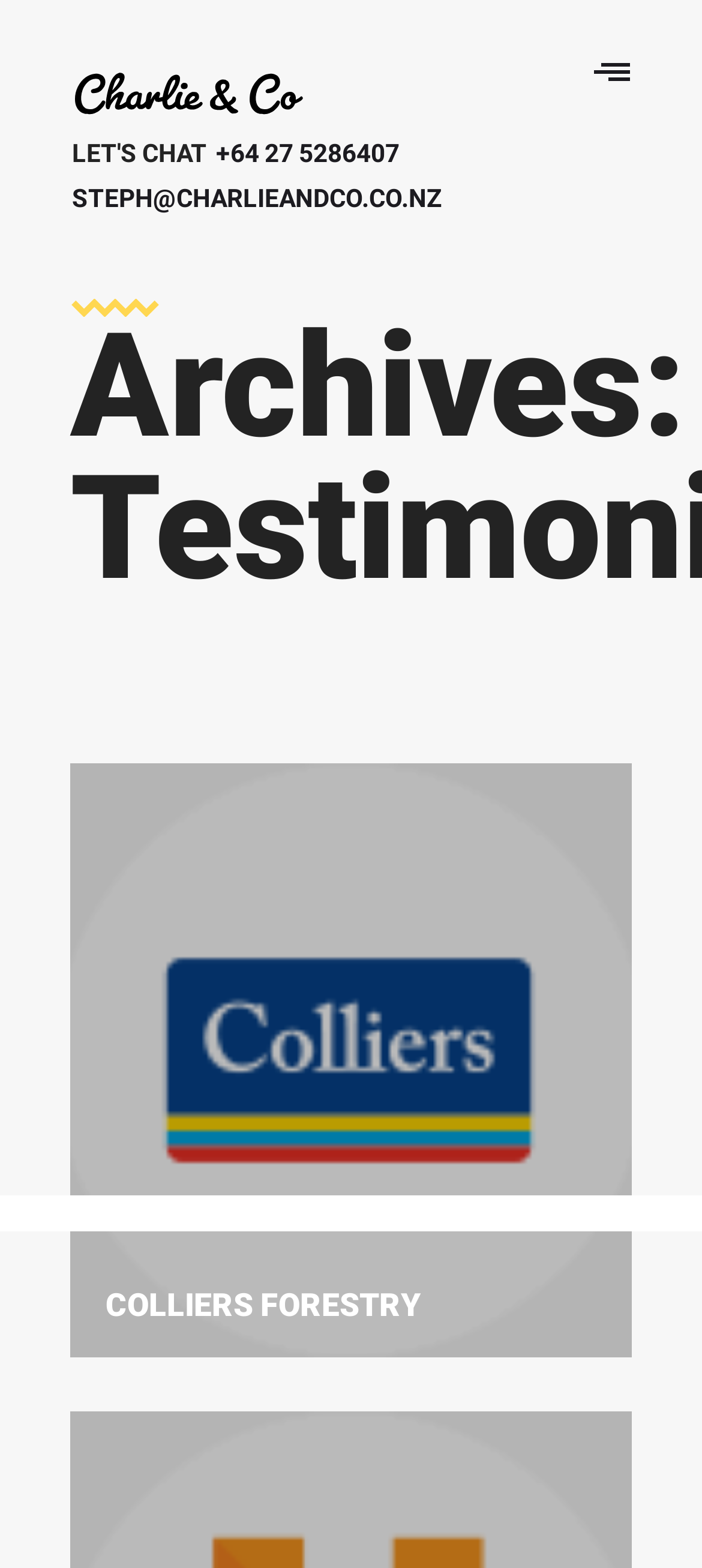Summarize the contents and layout of the webpage in detail.

The webpage is titled "Testimonials Archive - Charlie & Co" and appears to be a collection of testimonials from clients. At the top left of the page, there is a link with an accompanying image, which may be a logo or a navigation element. Below this, there are two more links, one with an email address and another with a phone number, suggesting a contact section.

To the right of the contact links, there is another link with no text, which may be a social media icon or another navigation element. Below this, there is a heading that reads "Archives: Testimonials", accompanied by a small image. This heading is likely the title of the main content section.

The main content section appears to be a list of testimonials, with the first one being from "COLLIERS FORESTRY". This testimonial is a link that contains a quote about the company's experience with Charlie & Co, and is accompanied by a heading with the company name. The testimonial is positioned below the "Archives: Testimonials" heading, and takes up a significant portion of the page.